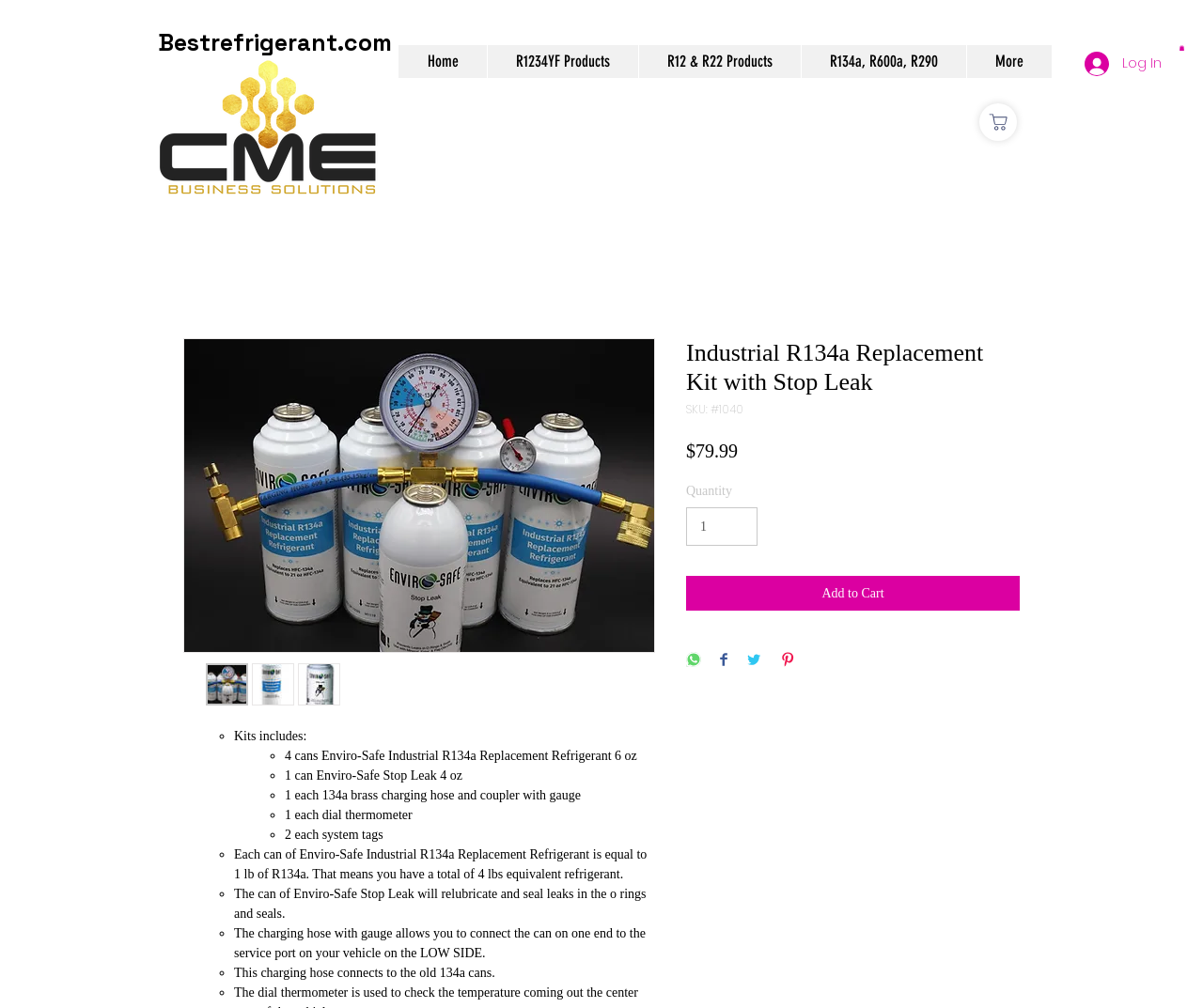Identify the coordinates of the bounding box for the element that must be clicked to accomplish the instruction: "Click the 'Shop' link".

[0.814, 0.103, 0.845, 0.14]